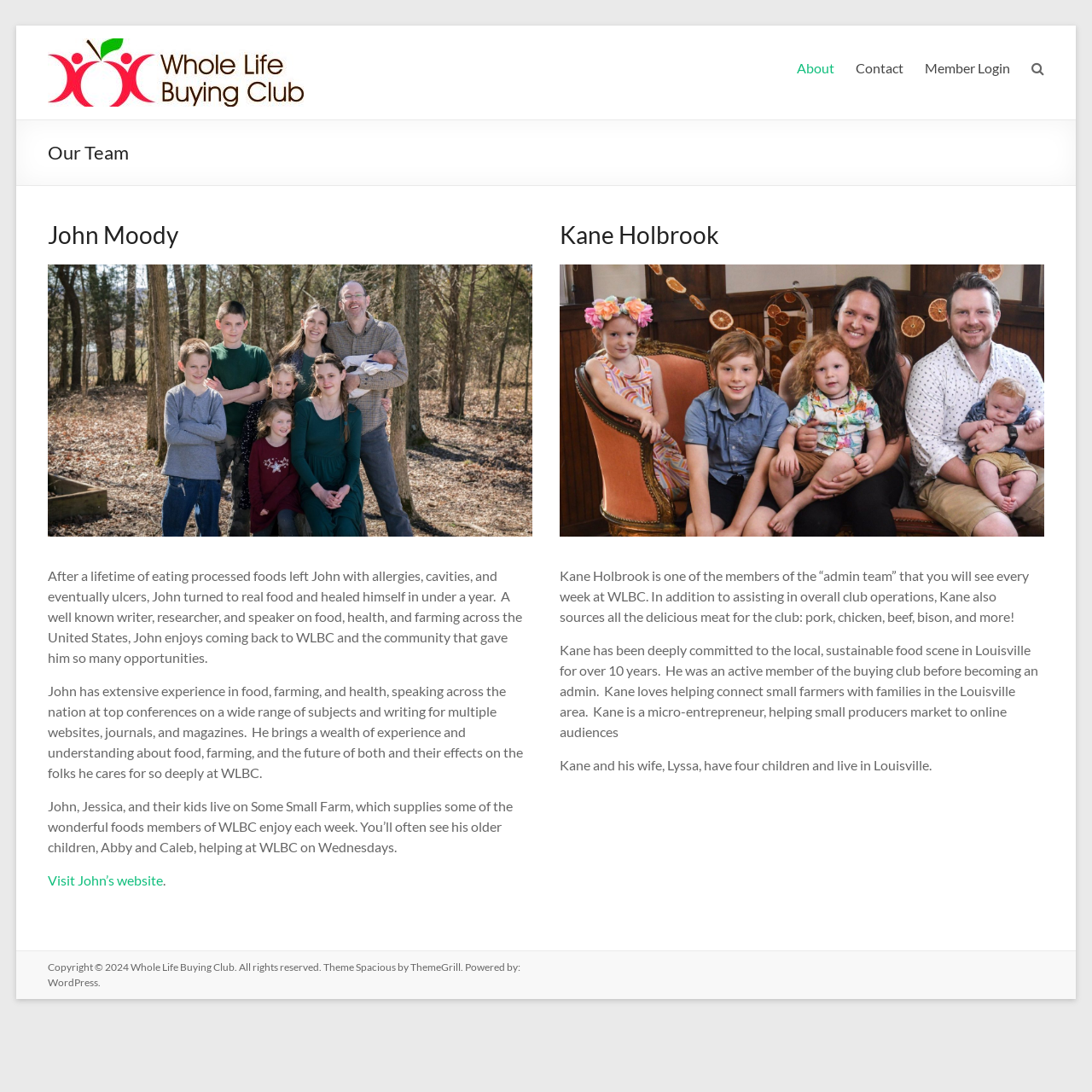Given the element description: "About", predict the bounding box coordinates of the UI element it refers to, using four float numbers between 0 and 1, i.e., [left, top, right, bottom].

[0.729, 0.051, 0.764, 0.074]